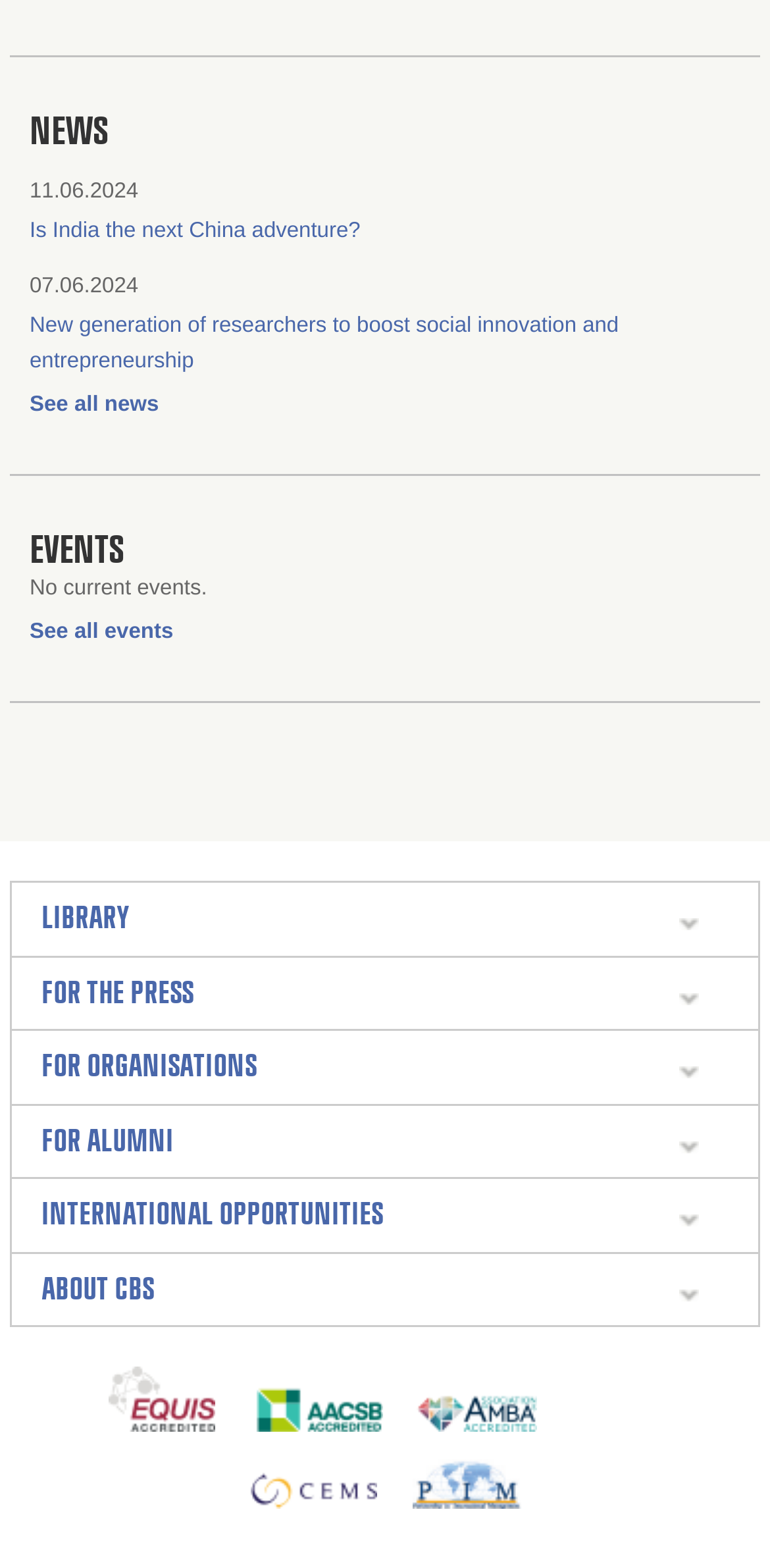Highlight the bounding box coordinates of the region I should click on to meet the following instruction: "Expand the links for FOR THE PRESS".

[0.29, 0.611, 0.946, 0.657]